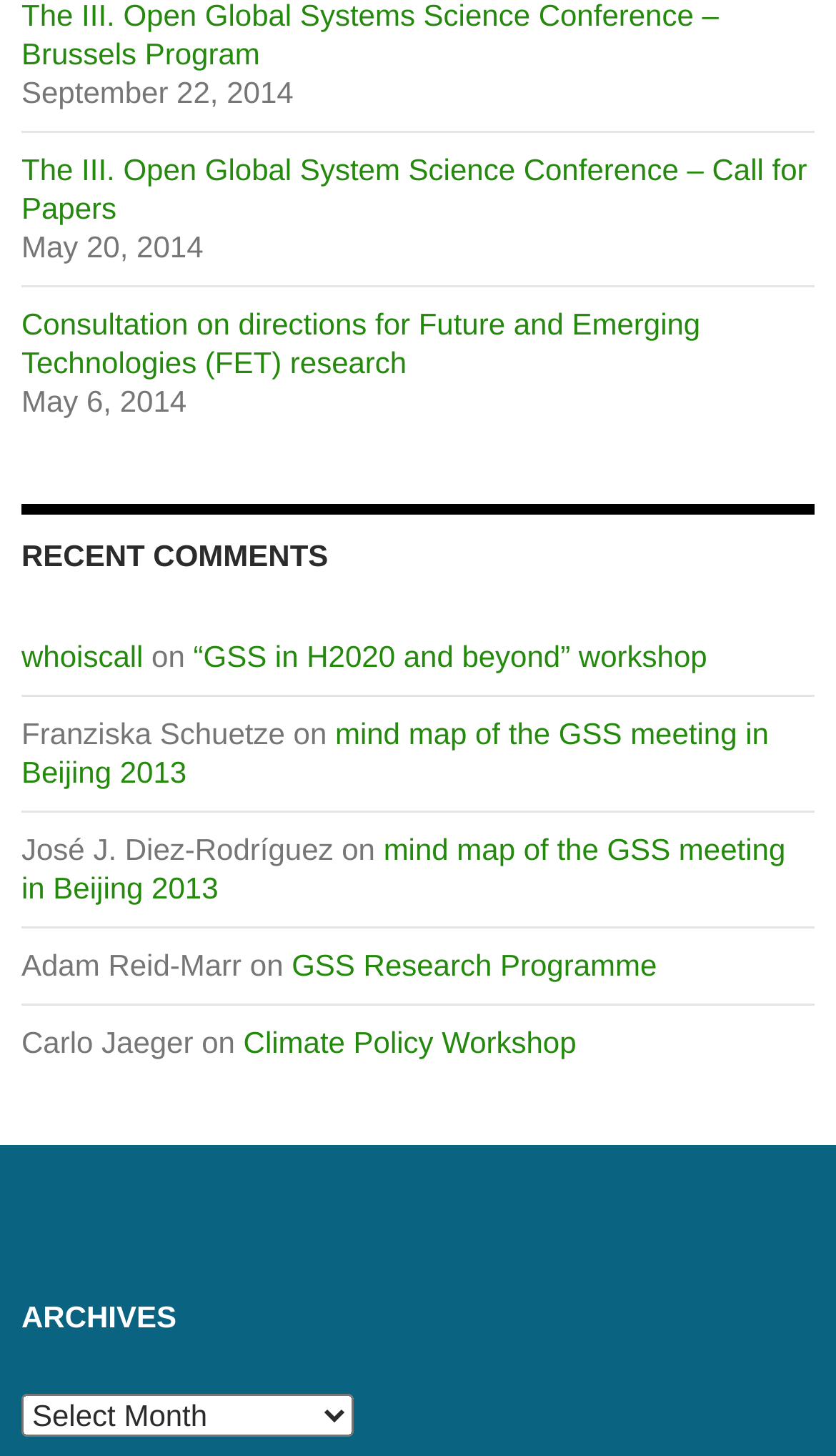Identify the bounding box coordinates of the section to be clicked to complete the task described by the following instruction: "View the III. Open Global System Science Conference". The coordinates should be four float numbers between 0 and 1, formatted as [left, top, right, bottom].

[0.026, 0.105, 0.965, 0.155]